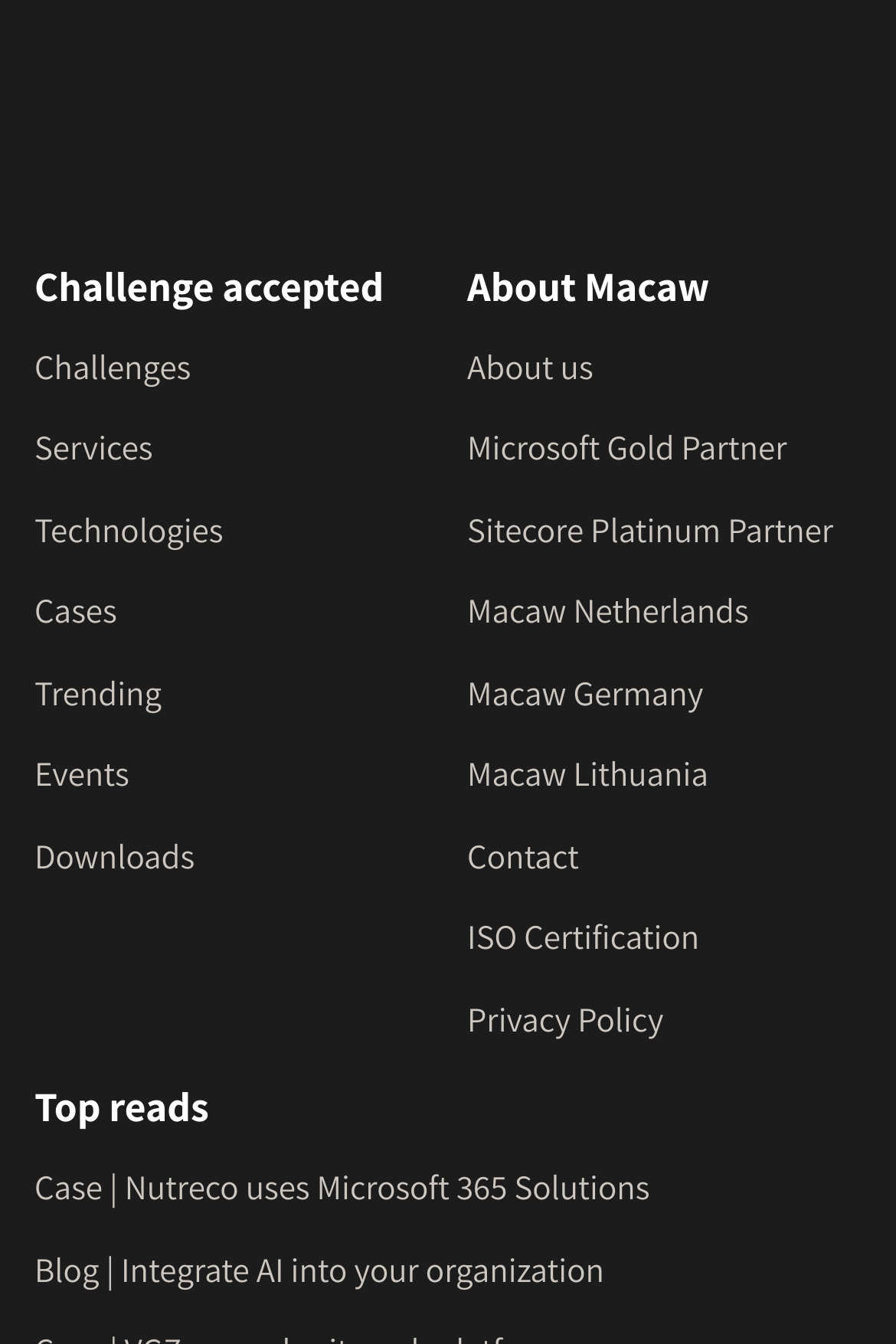Provide your answer in a single word or phrase: 
What is the name of the company?

Macaw